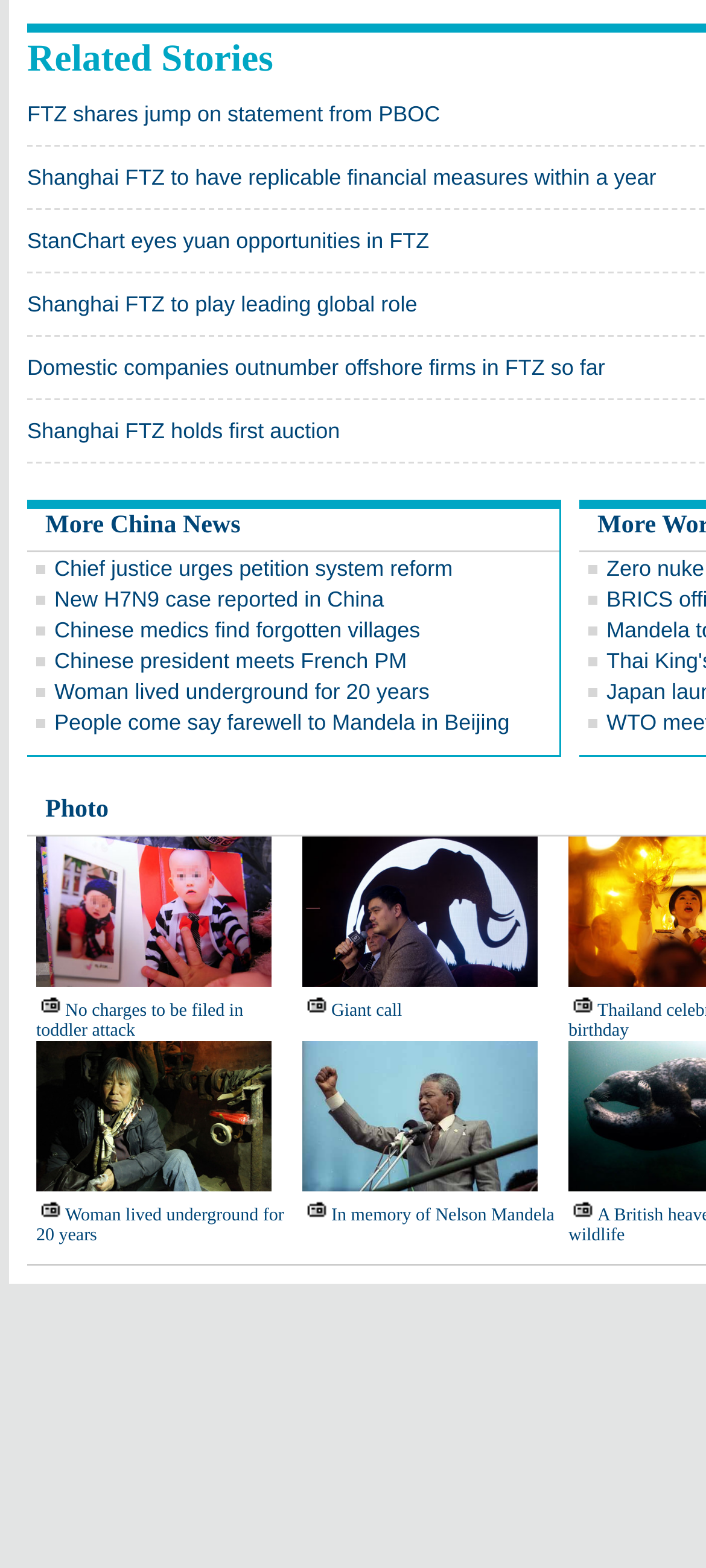Please determine the bounding box coordinates of the element's region to click for the following instruction: "See the photo".

[0.064, 0.508, 0.154, 0.525]